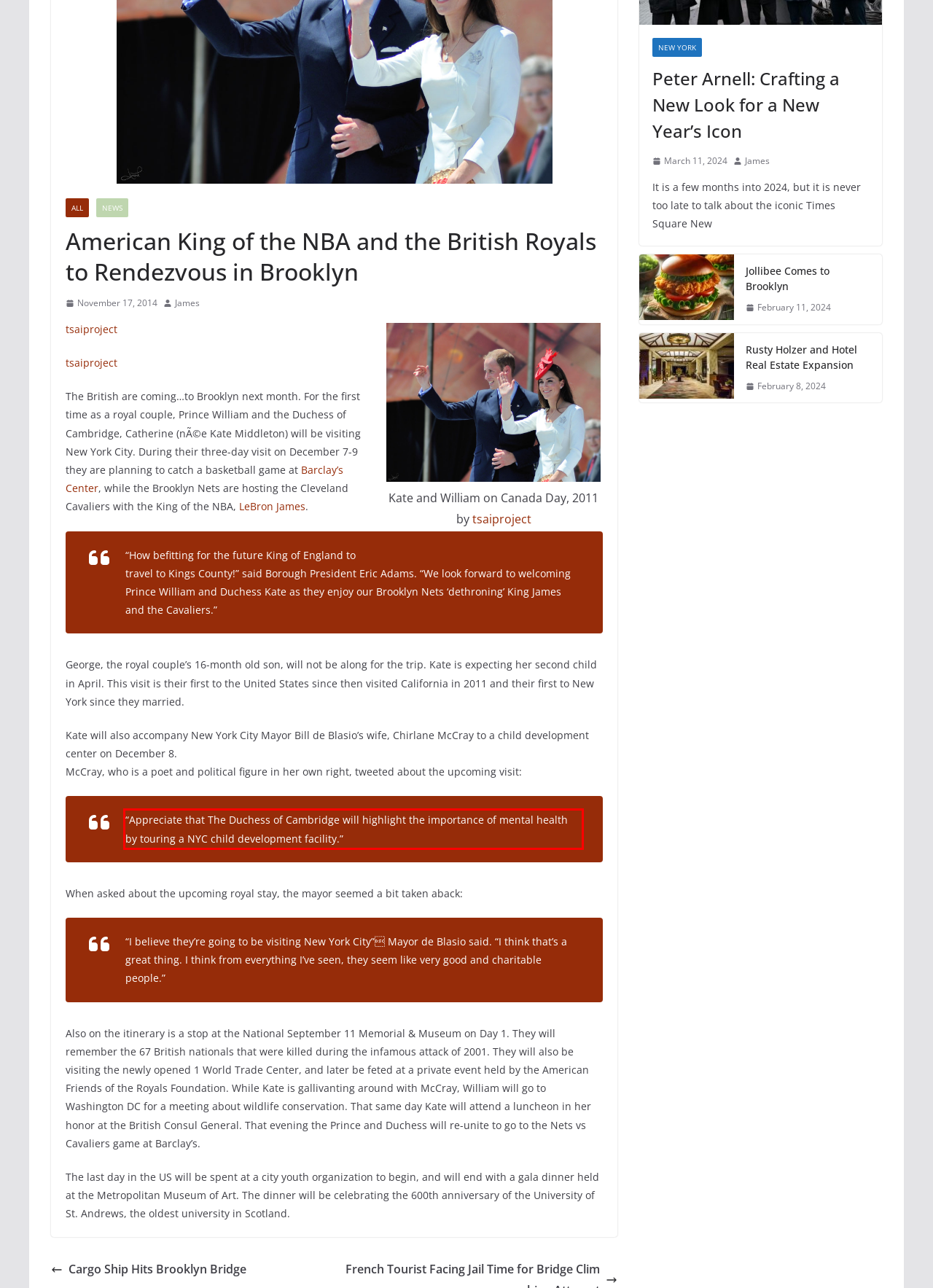From the provided screenshot, extract the text content that is enclosed within the red bounding box.

“Appreciate that The Duchess of Cambridge will highlight the importance of mental health by touring a NYC child development facility.”